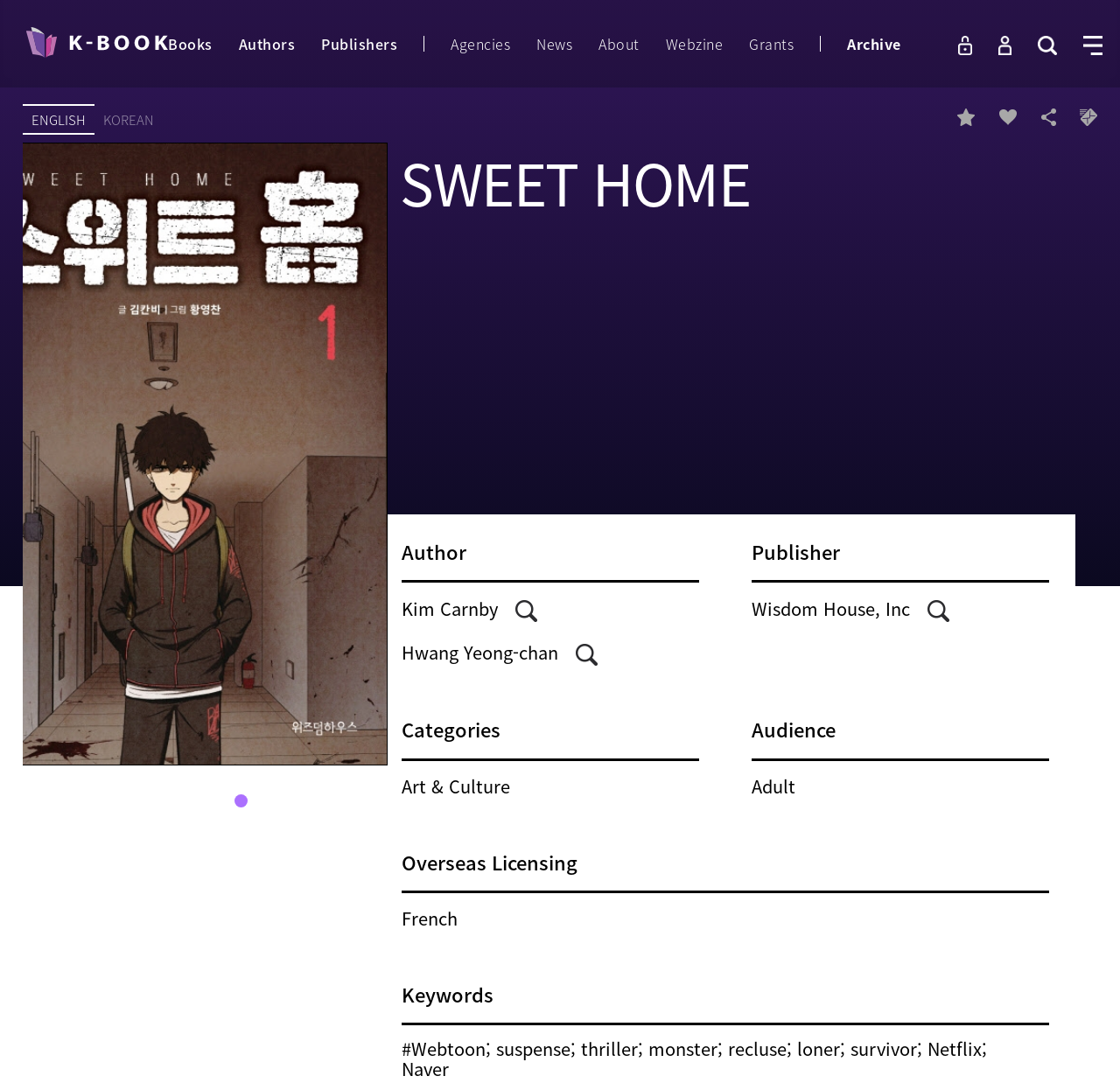Could you find the bounding box coordinates of the clickable area to complete this instruction: "Switch to English"?

[0.028, 0.101, 0.076, 0.119]